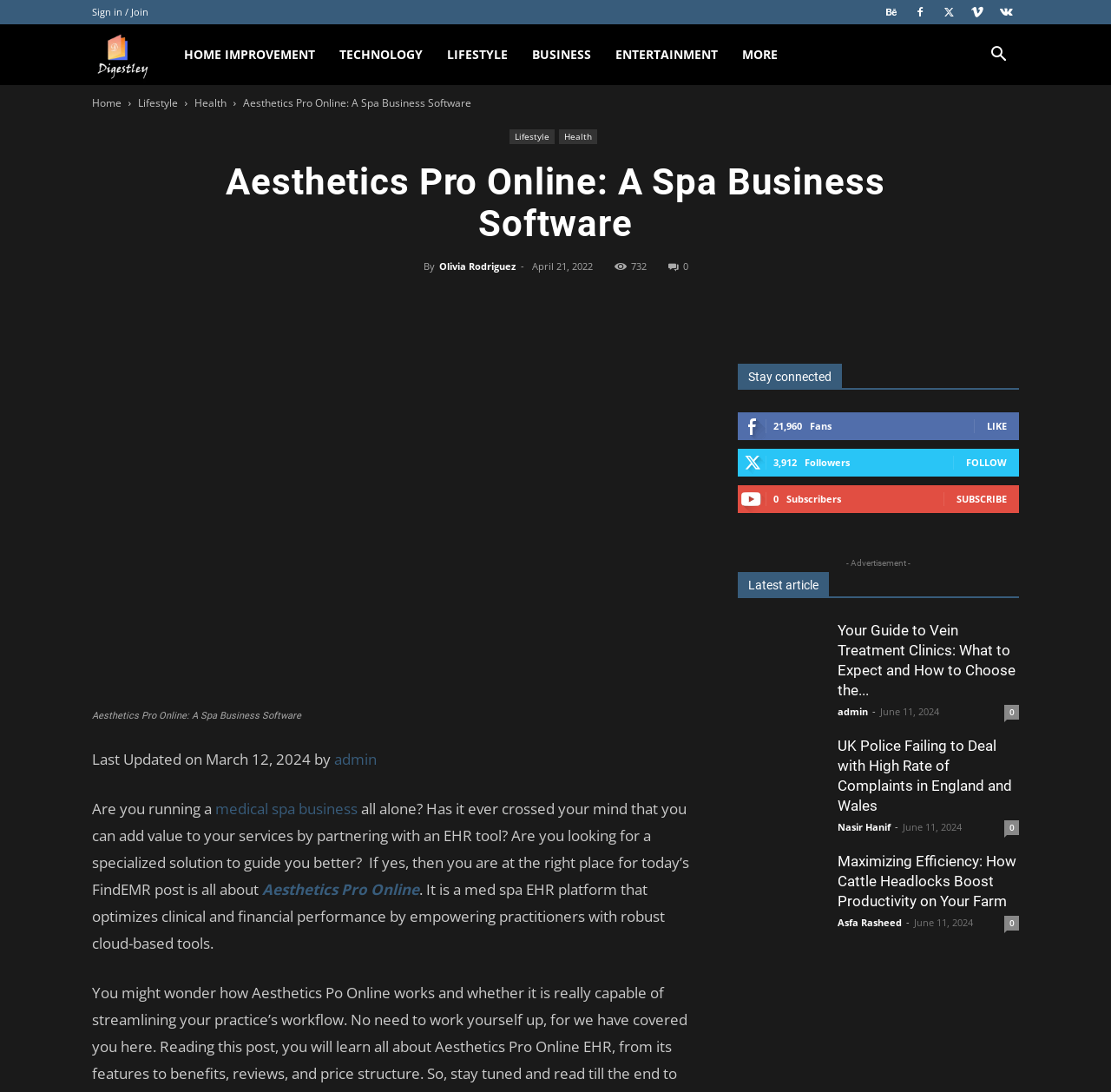Determine the bounding box coordinates for the UI element described. Format the coordinates as (top-left x, top-left y, bottom-right x, bottom-right y) and ensure all values are between 0 and 1. Element description: Finished Work

None